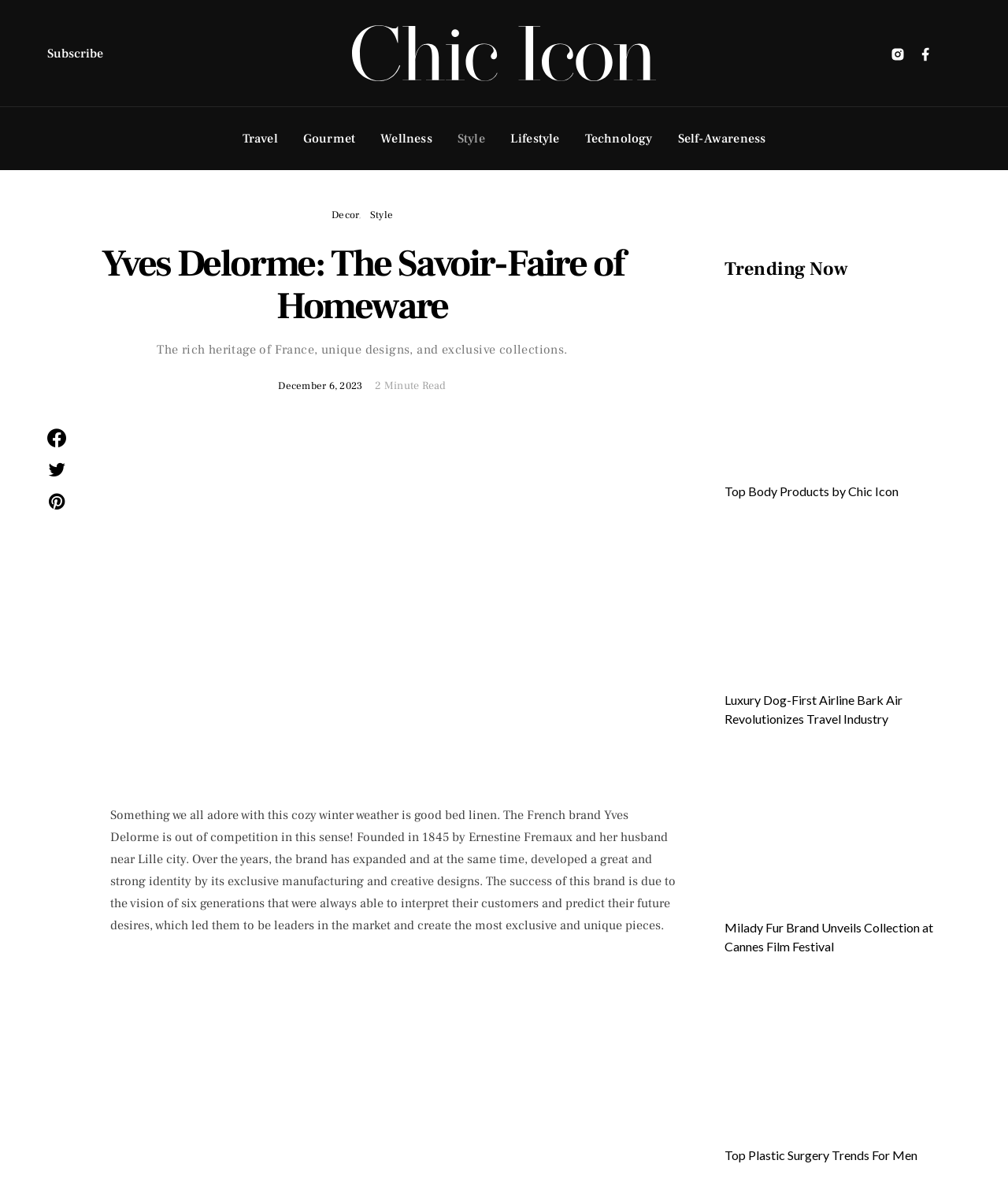Respond to the following question with a brief word or phrase:
What is the category of the 'Trending Now' section?

Lifestyle